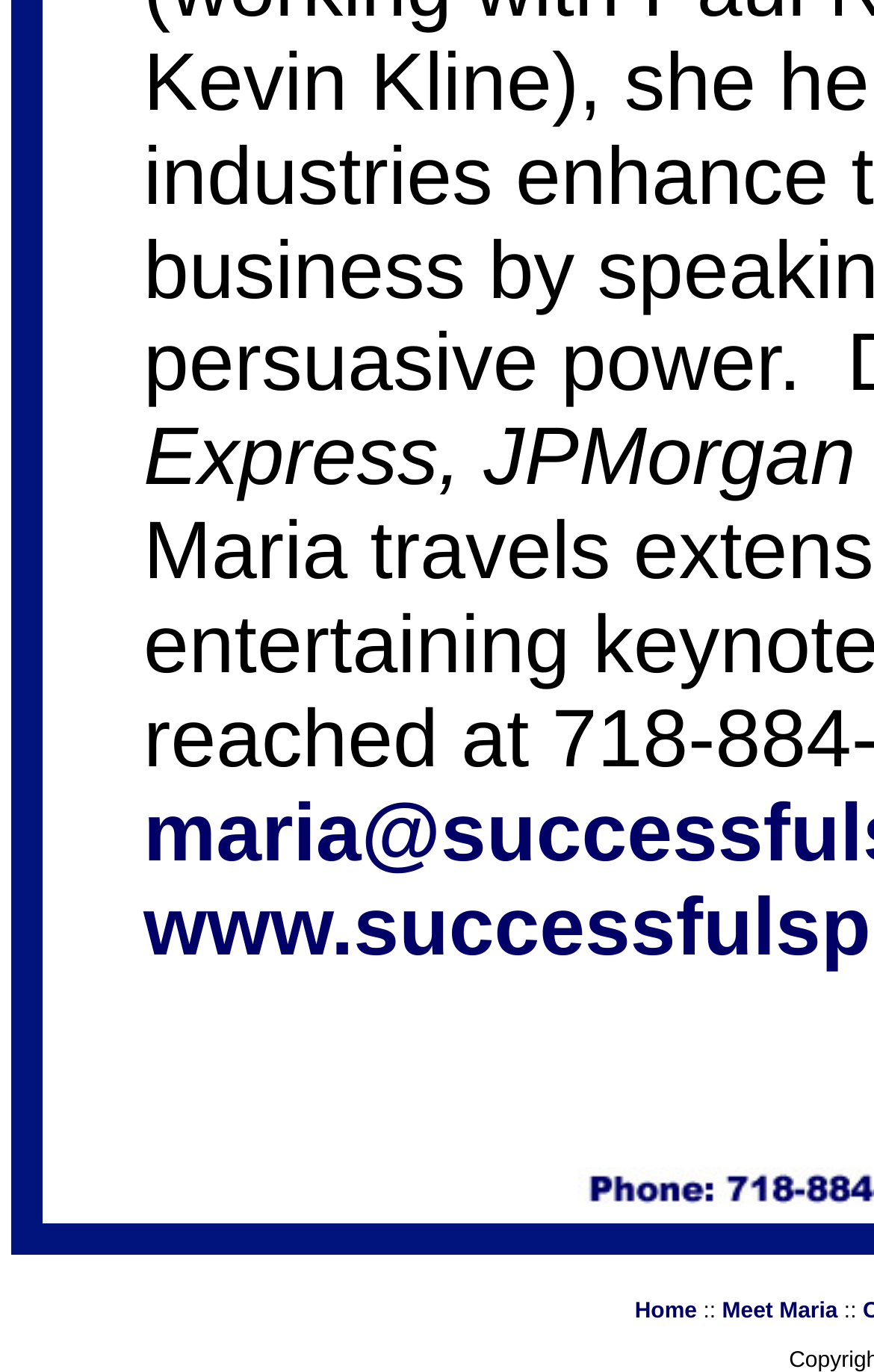Please determine the bounding box coordinates for the element with the description: "Home".

[0.726, 0.947, 0.798, 0.965]